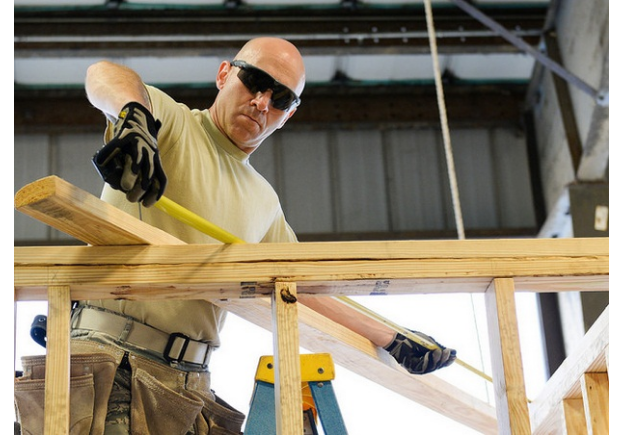Where is the engineer likely working?
Using the image, answer in one word or phrase.

A workshop or construction site